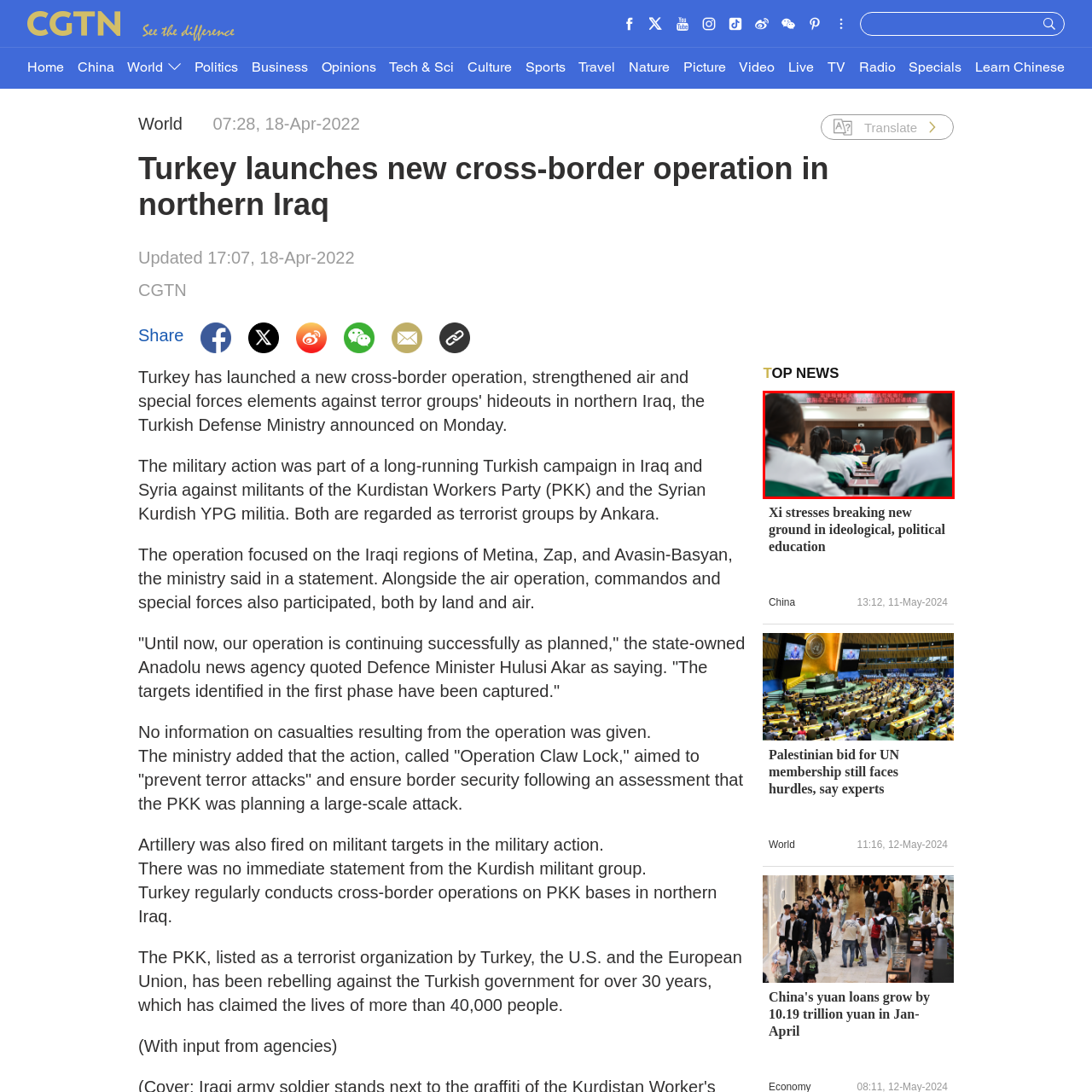Observe the image inside the red bounding box and respond to the question with a single word or phrase:
What color are the students' uniforms?

Green and white